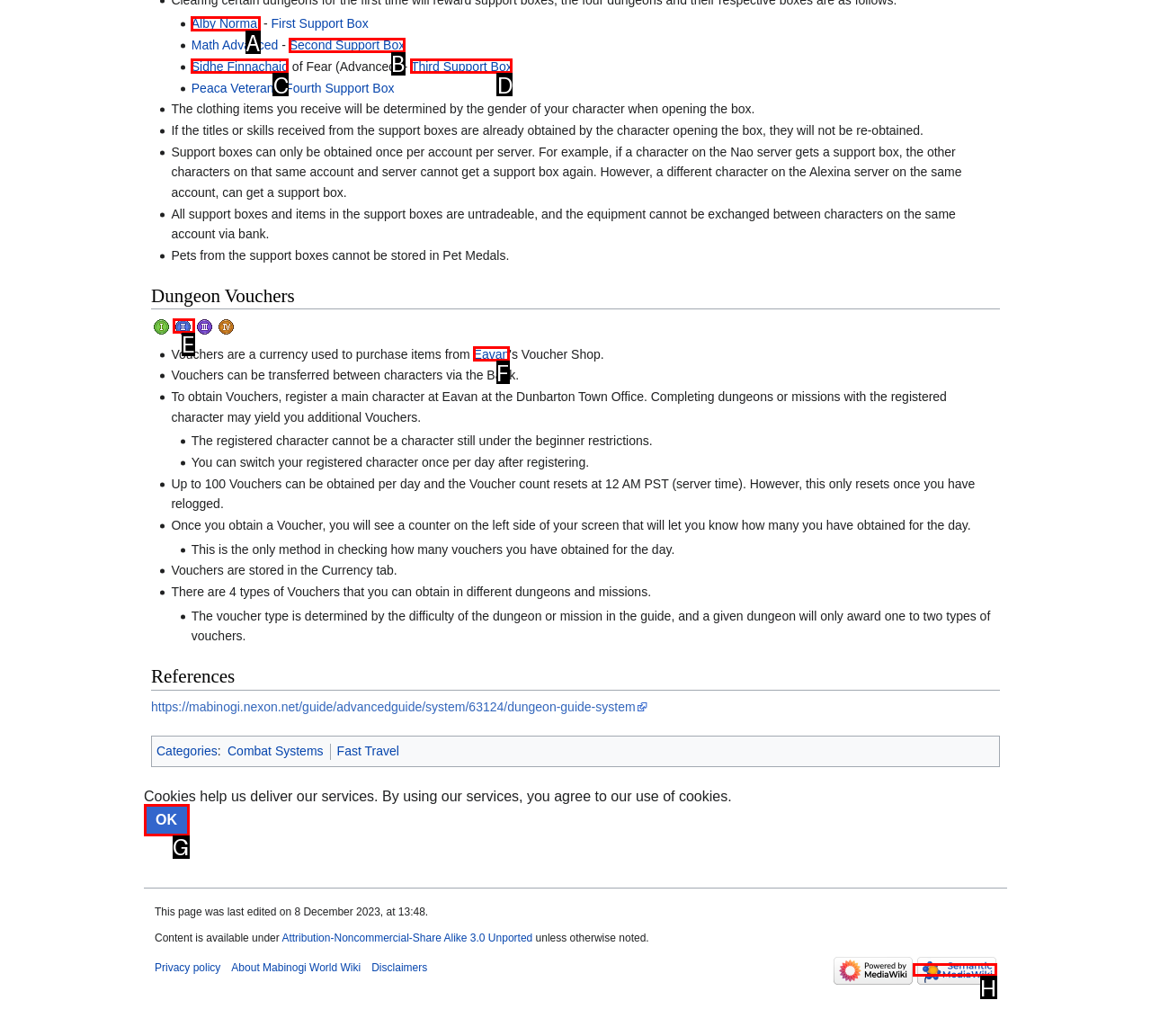Identify the letter of the option that should be selected to accomplish the following task: Click on the 'Alby Normal' link. Provide the letter directly.

A